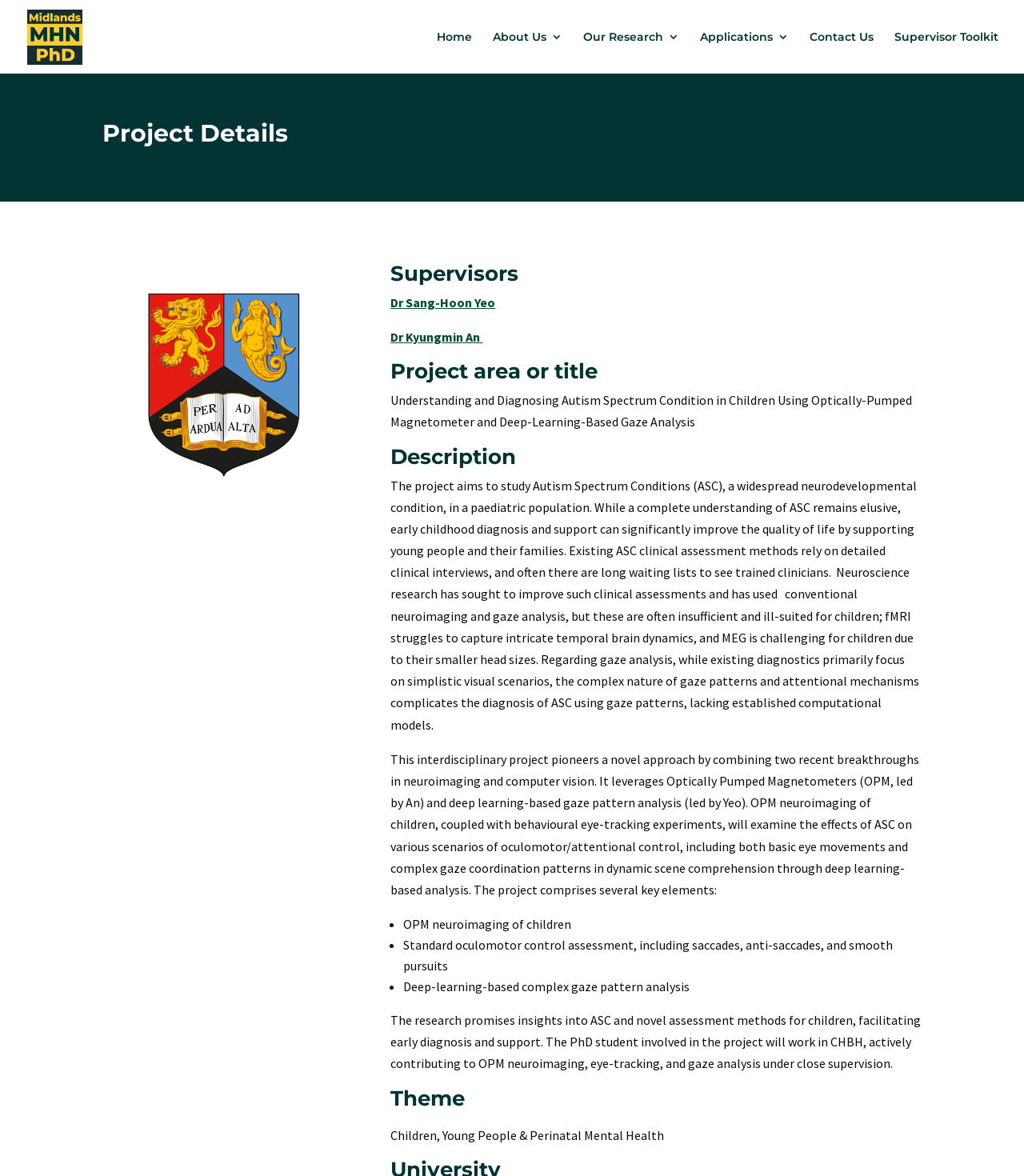Identify the bounding box coordinates of the specific part of the webpage to click to complete this instruction: "Click on the 'Supervisor Toolkit' link".

[0.873, 0.027, 0.975, 0.063]